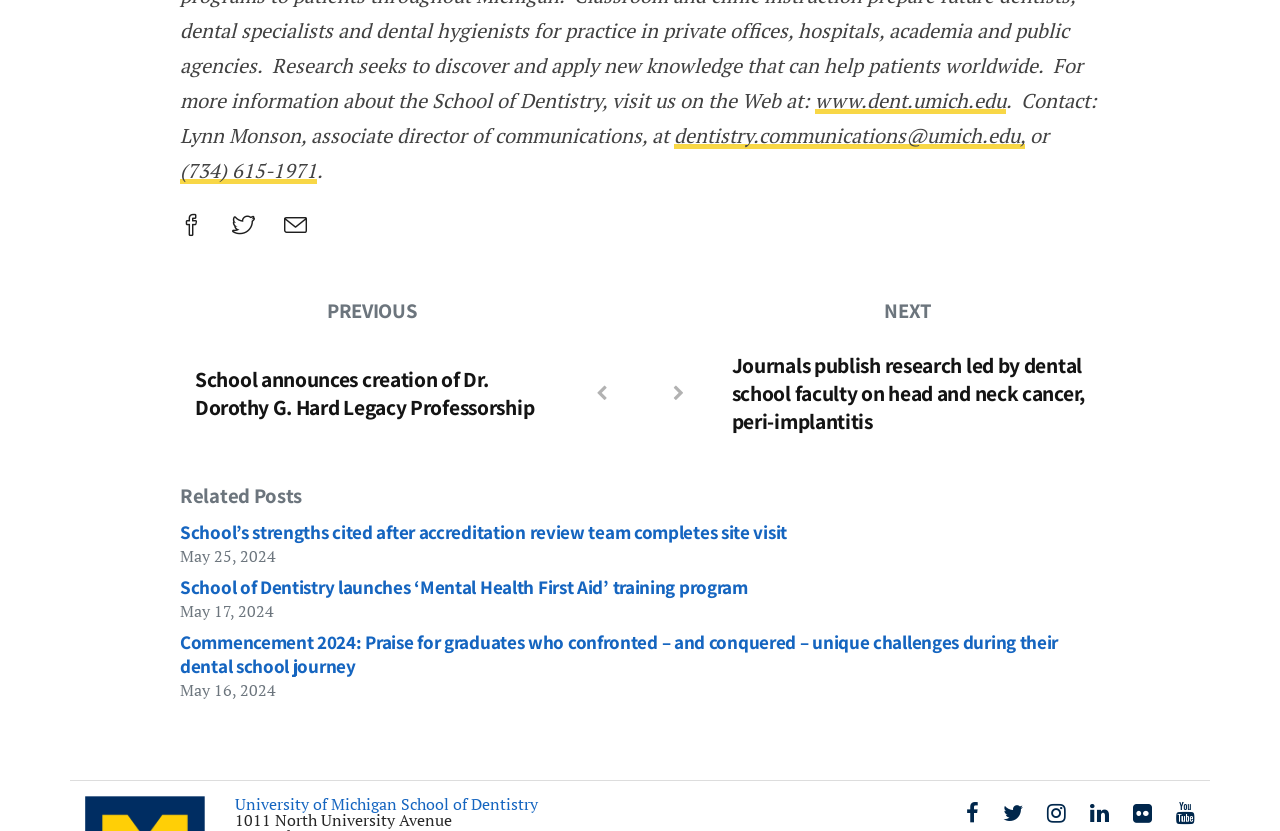Provide the bounding box coordinates of the HTML element this sentence describes: "www.dent.umich.edu". The bounding box coordinates consist of four float numbers between 0 and 1, i.e., [left, top, right, bottom].

[0.637, 0.104, 0.786, 0.137]